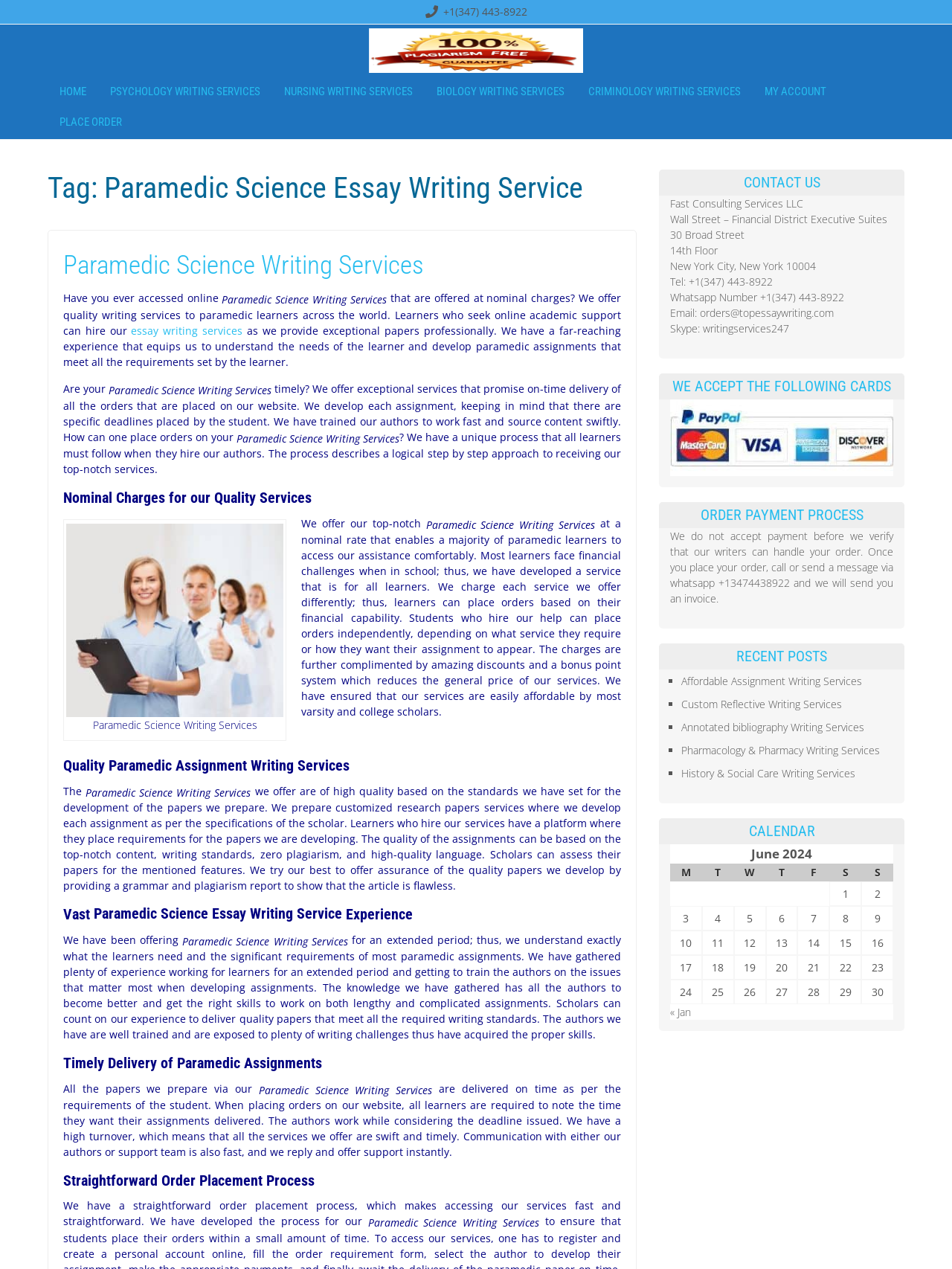How many links are there in the 'RECENT POSTS' section?
Using the image as a reference, deliver a detailed and thorough answer to the question.

The 'RECENT POSTS' section is located near the bottom of the webpage and contains 5 links to recent posts, each with a '■' symbol preceding the link text.